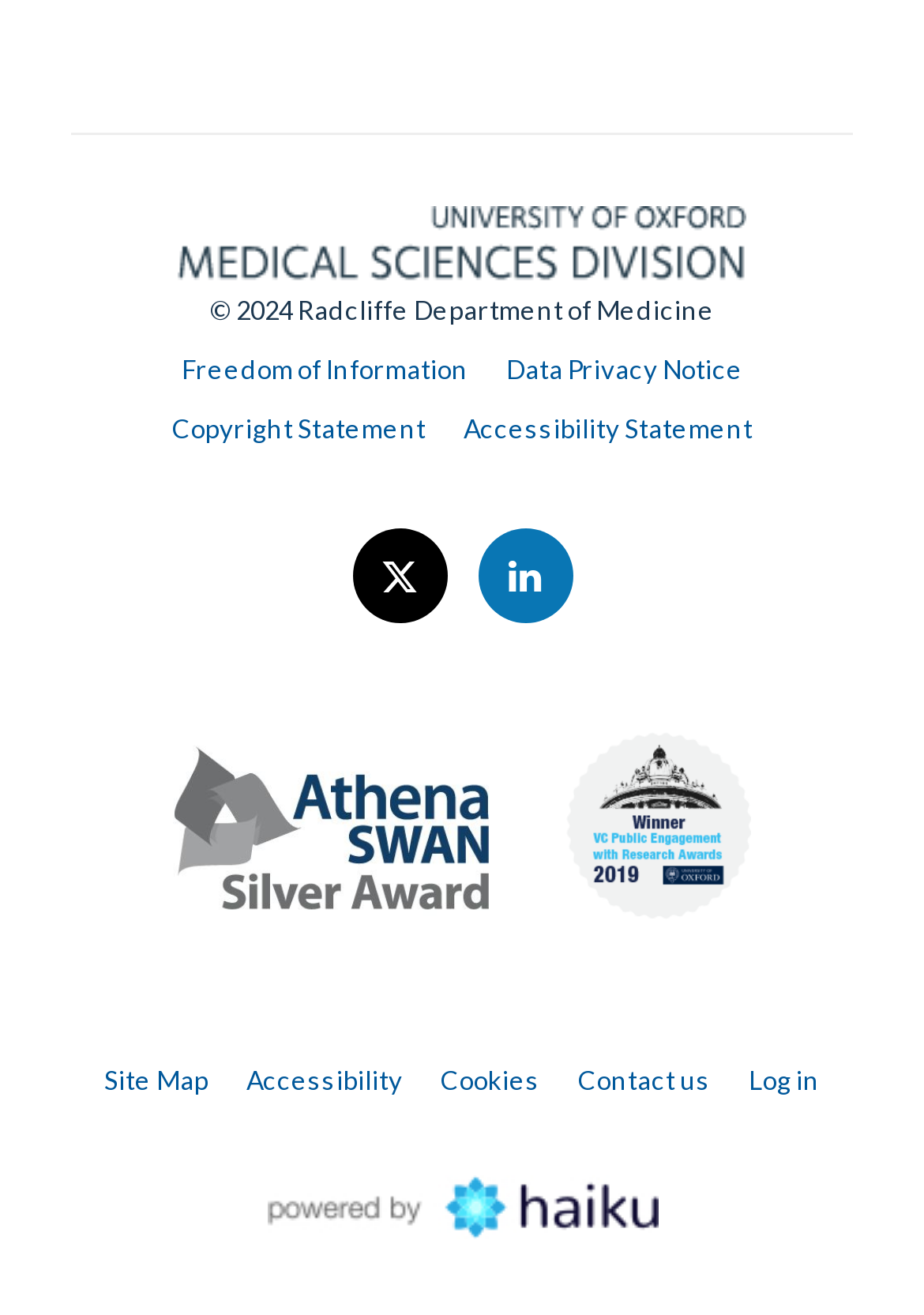What is the copyright year?
With the help of the image, please provide a detailed response to the question.

I looked at the StaticText element that contains the copyright information and found that the copyright year is 2024.